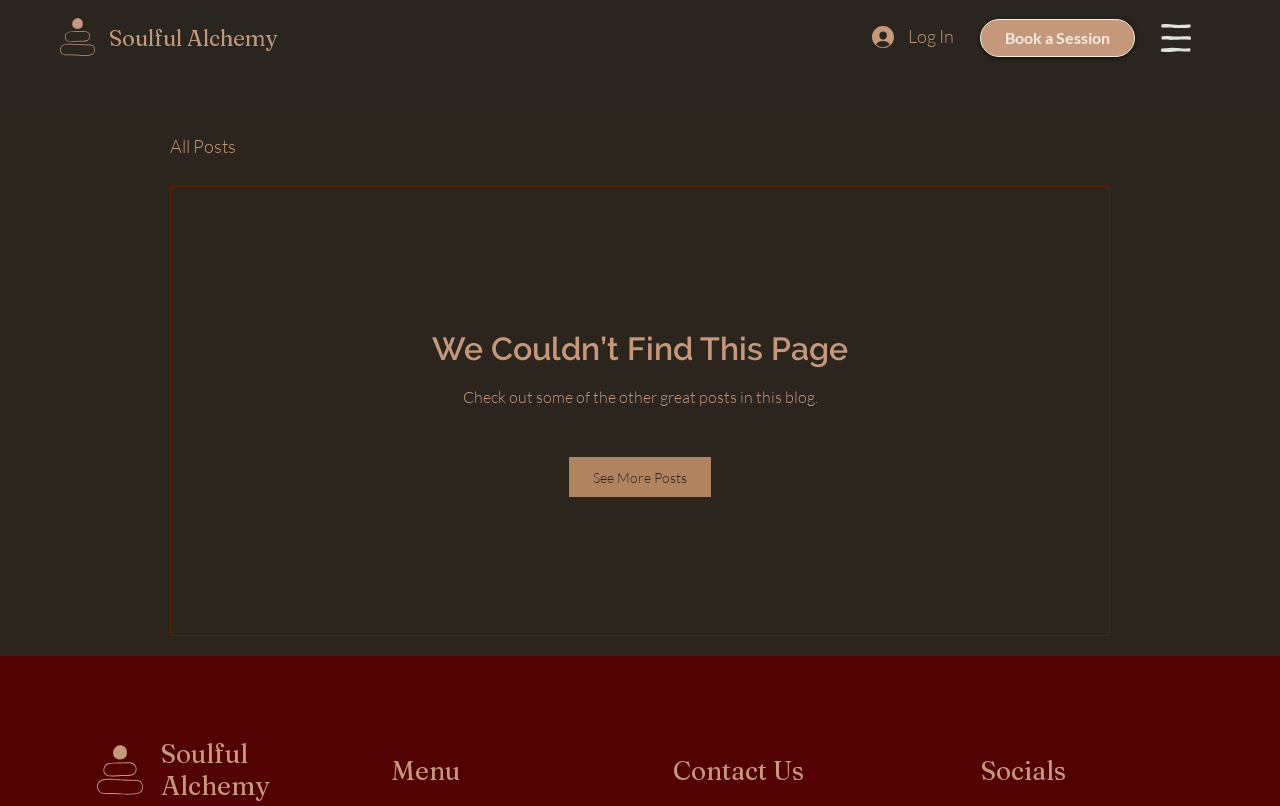Please give a concise answer to this question using a single word or phrase: 
What is the name of the blog?

Soulful Alchemy